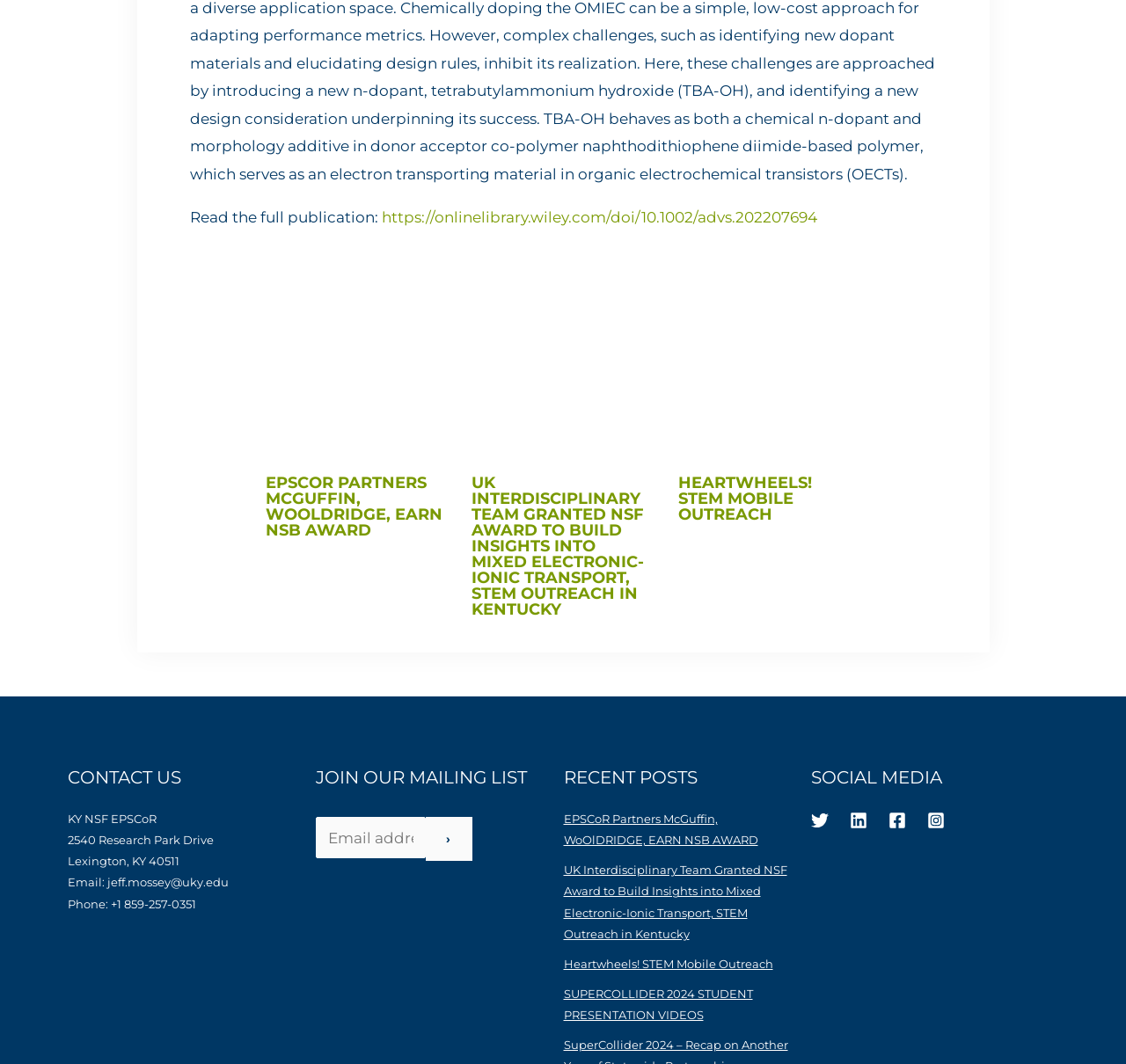Please find the bounding box coordinates of the clickable region needed to complete the following instruction: "Contact us". The bounding box coordinates must consist of four float numbers between 0 and 1, i.e., [left, top, right, bottom].

[0.06, 0.718, 0.264, 0.743]